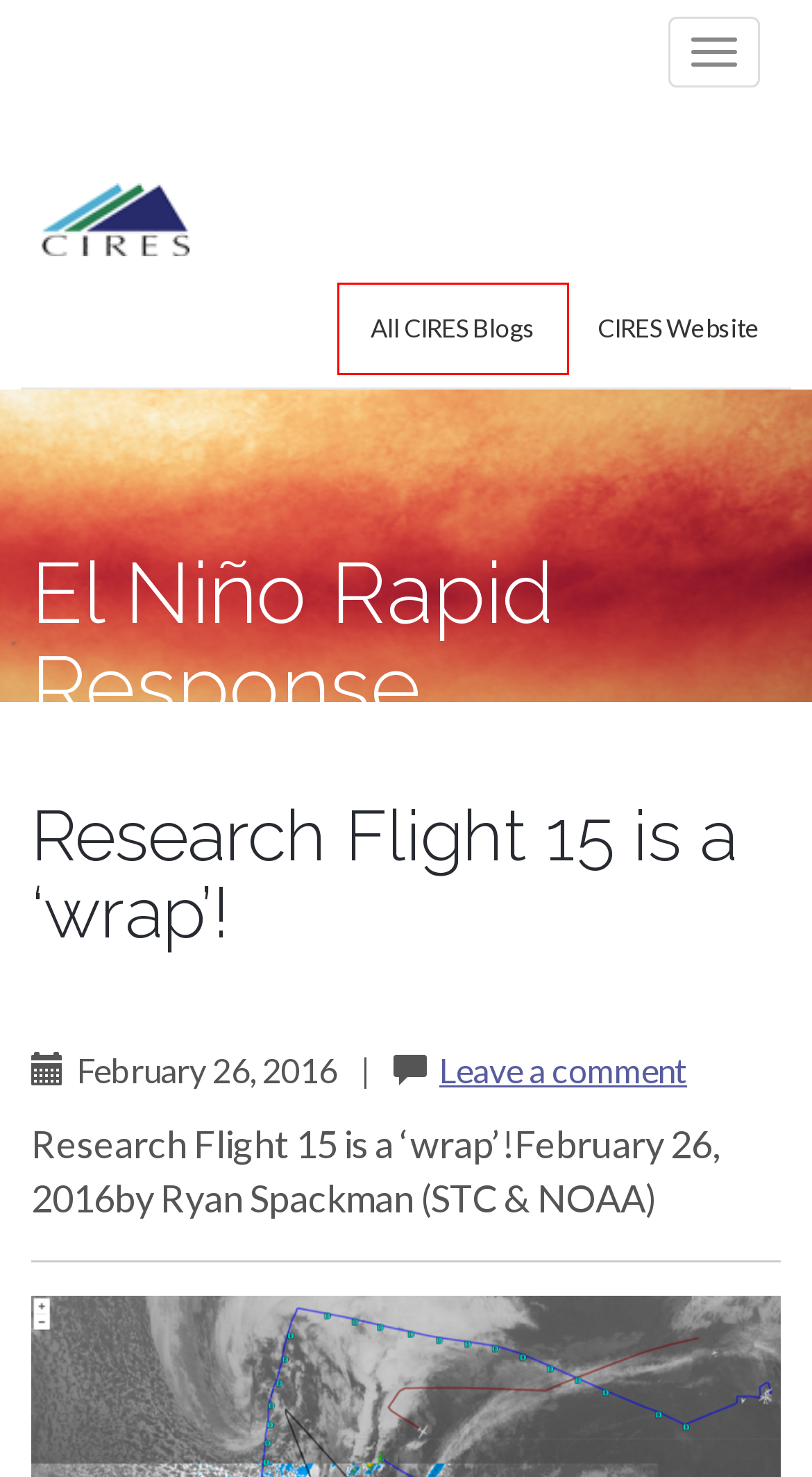Consider the screenshot of a webpage with a red bounding box around an element. Select the webpage description that best corresponds to the new page after clicking the element inside the red bounding box. Here are the candidates:
A. Welcome
B. A typical day on Kiritimati Island – El Niño Rapid Response
C. G-IV and Alpha Jet Converge on California – El Niño Rapid Response
D. January 2016 – El Niño Rapid Response
E. CIRES Blogs
F. El Niño Rapid Response
G. El Niño Rapid Response field campaign wraps this week – El Niño Rapid Response
H. March 2016 – El Niño Rapid Response

E